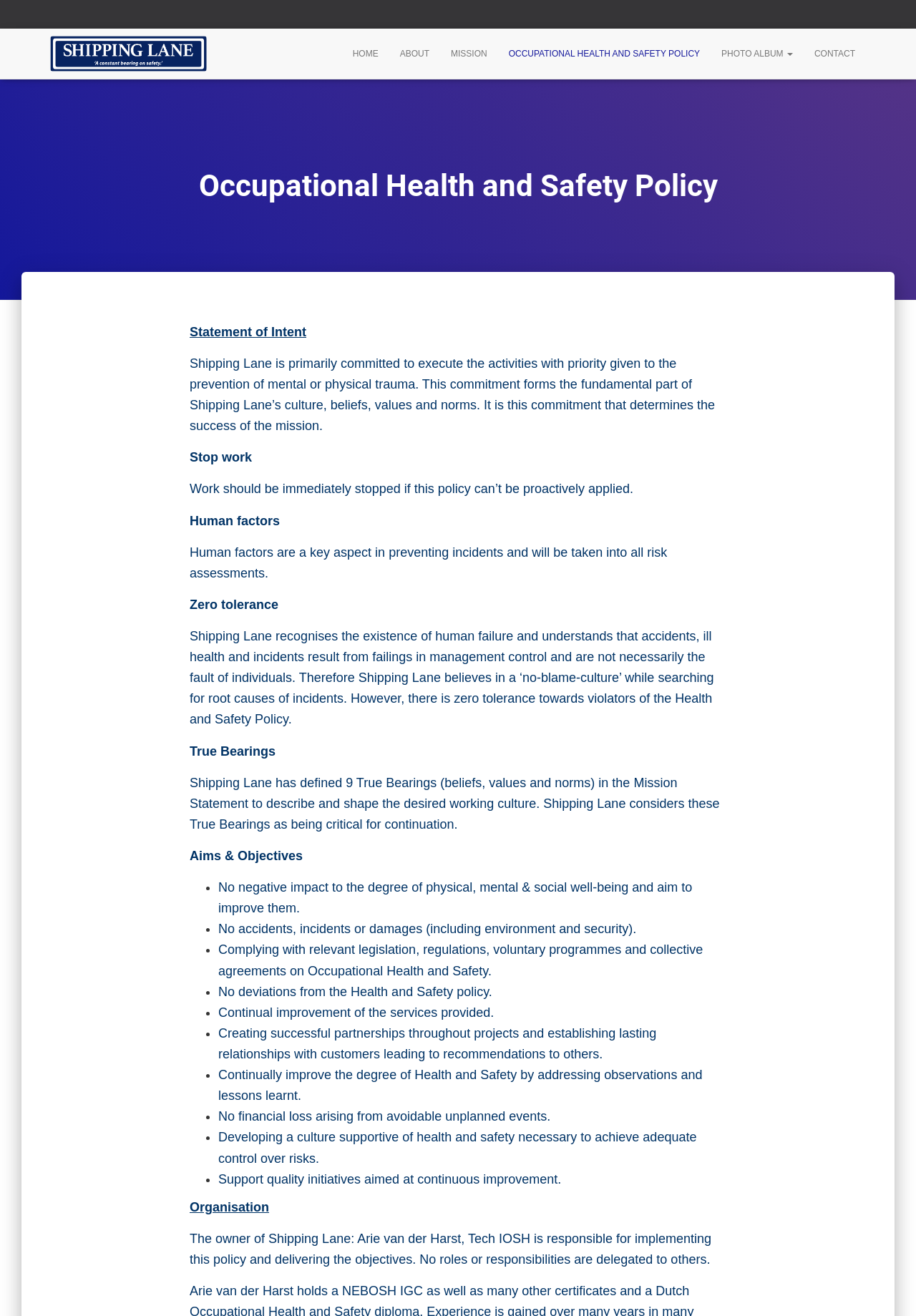Please respond to the question using a single word or phrase:
What happens if this policy can’t be proactively applied?

Work should be immediately stopped